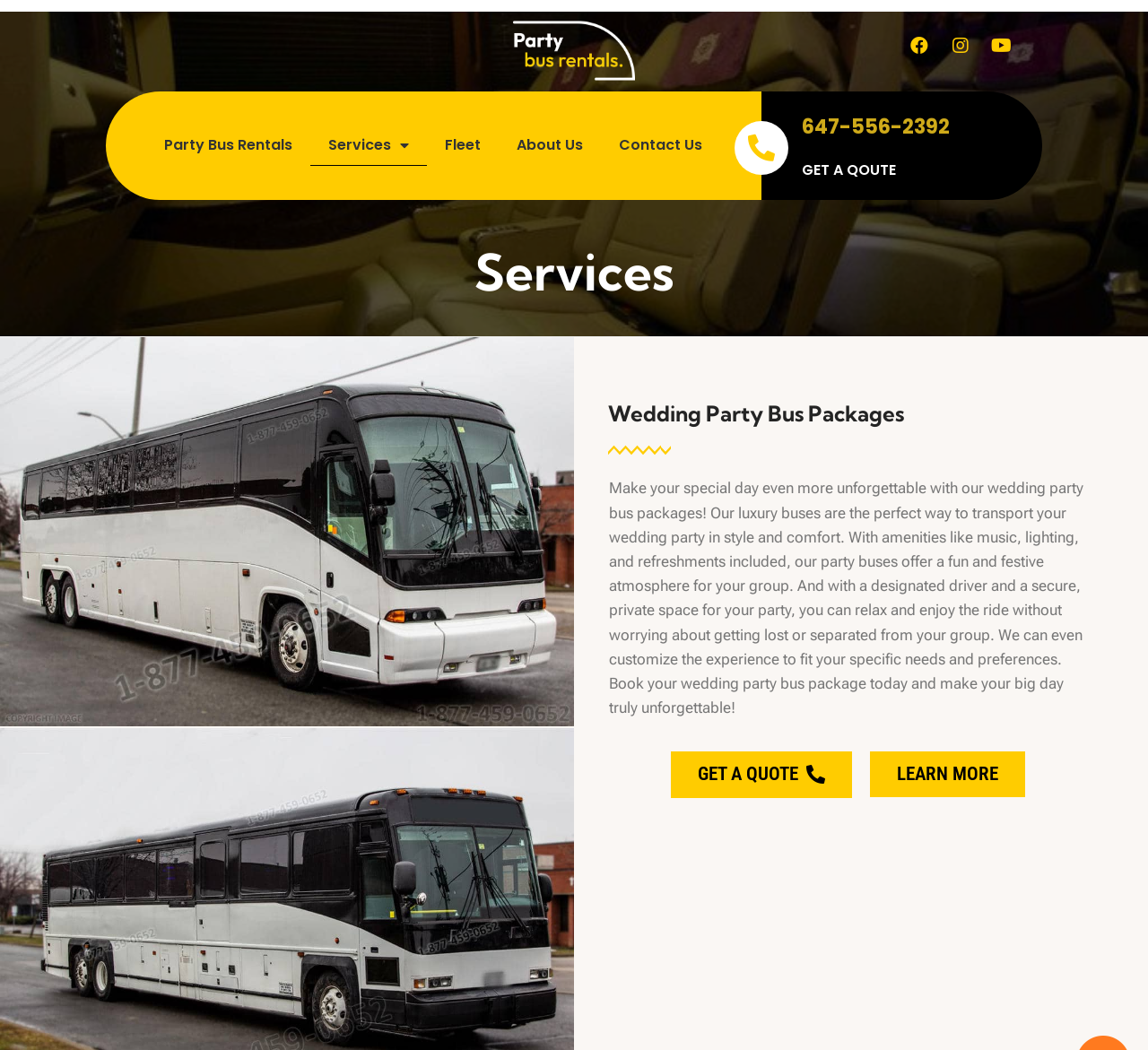What is the name of the party bus rental service?
Using the image as a reference, answer with just one word or a short phrase.

Party Bus Rental